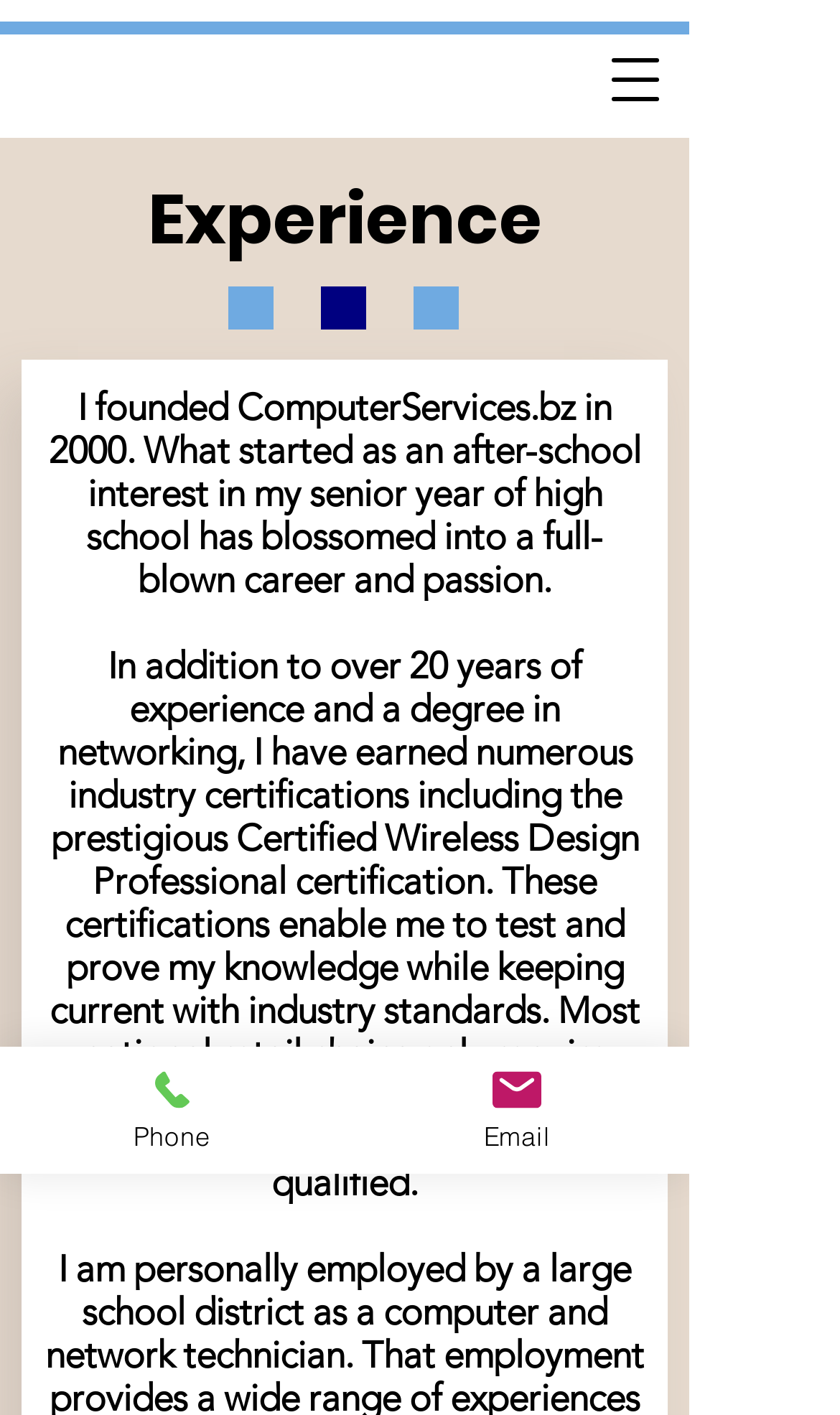Using the description: "Phone", identify the bounding box of the corresponding UI element in the screenshot.

[0.0, 0.74, 0.41, 0.83]